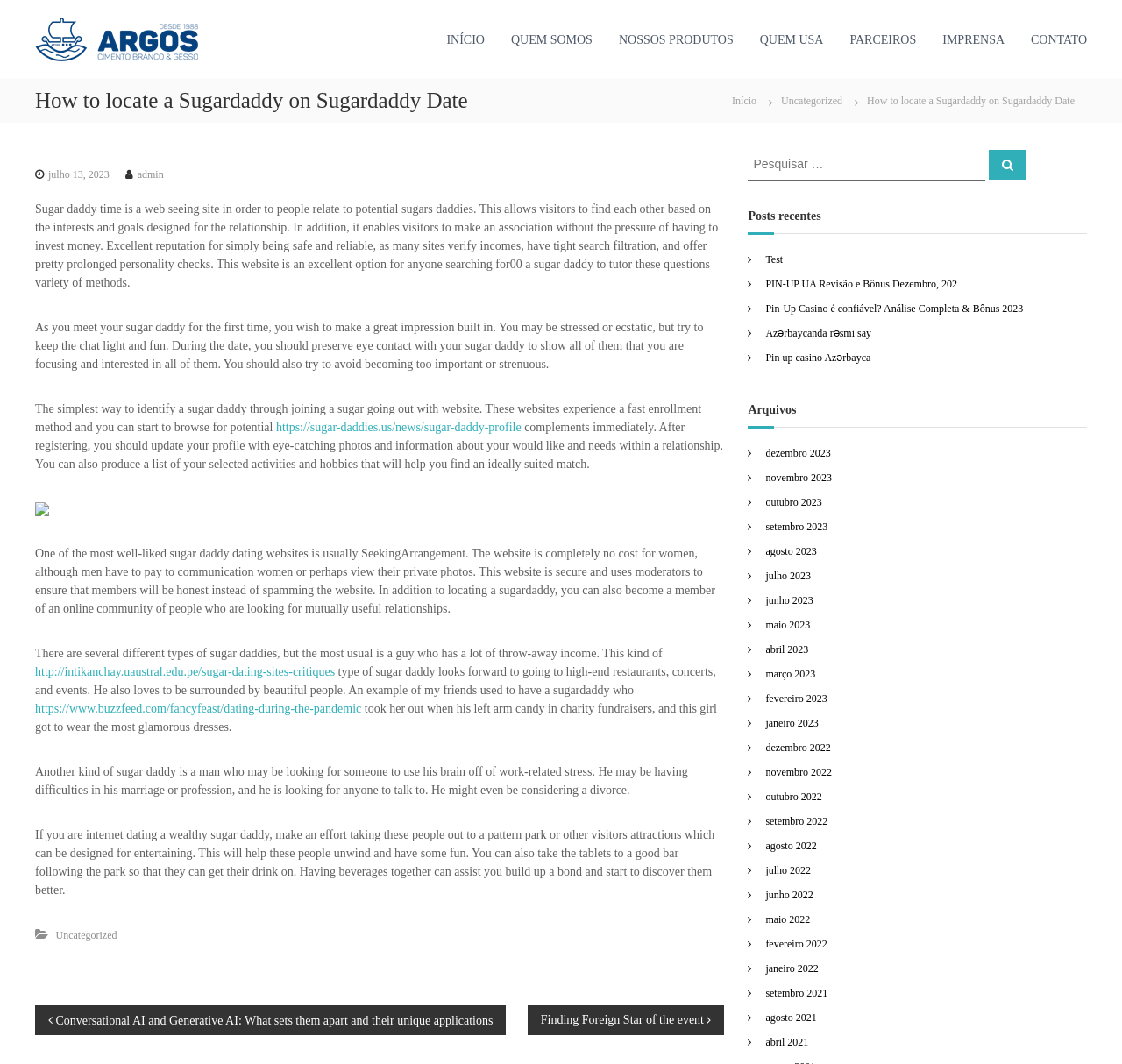Use a single word or phrase to answer the question:
What is the purpose of the website?

Find a sugar daddy